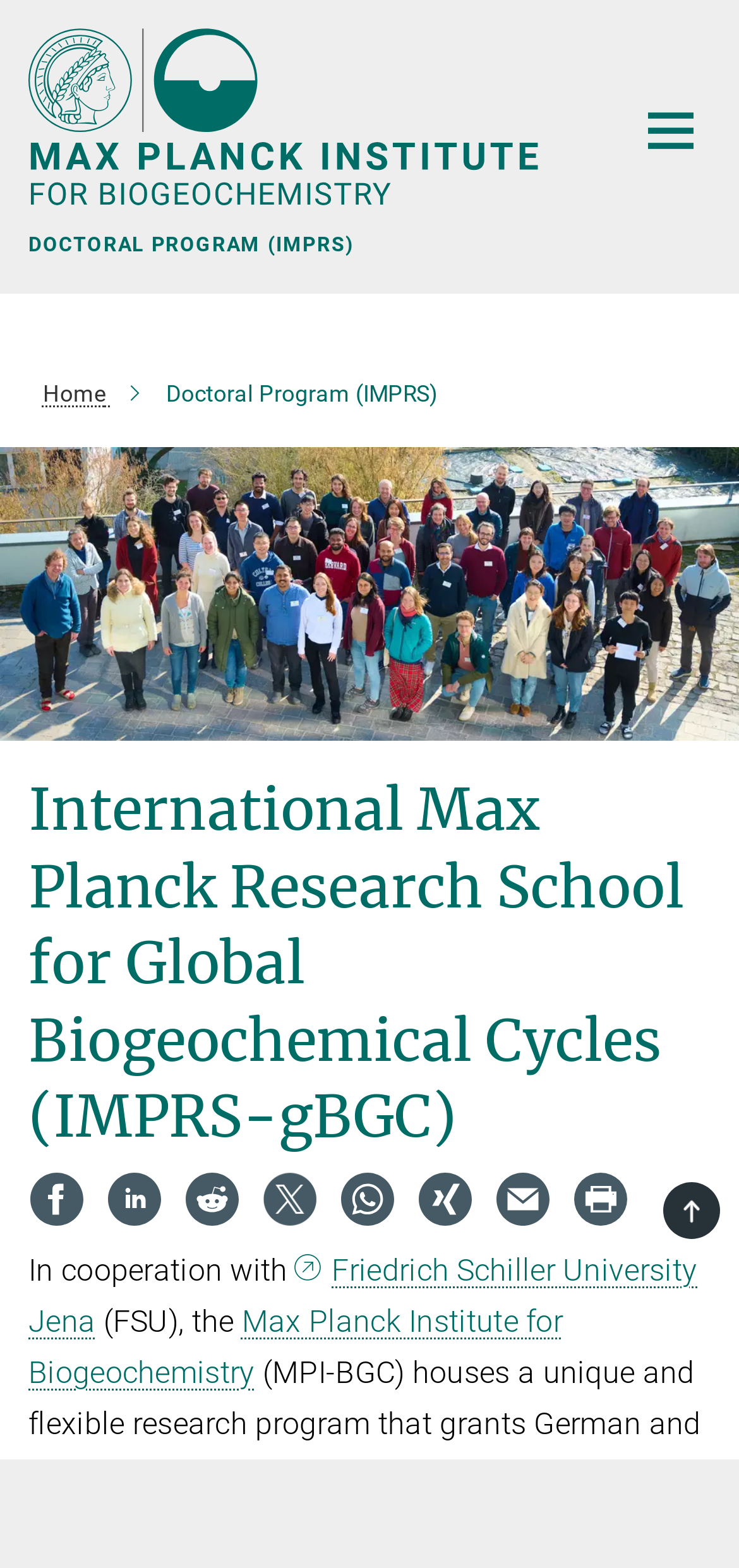Determine the bounding box coordinates for the area you should click to complete the following instruction: "switch main navigation".

[0.856, 0.059, 0.959, 0.107]